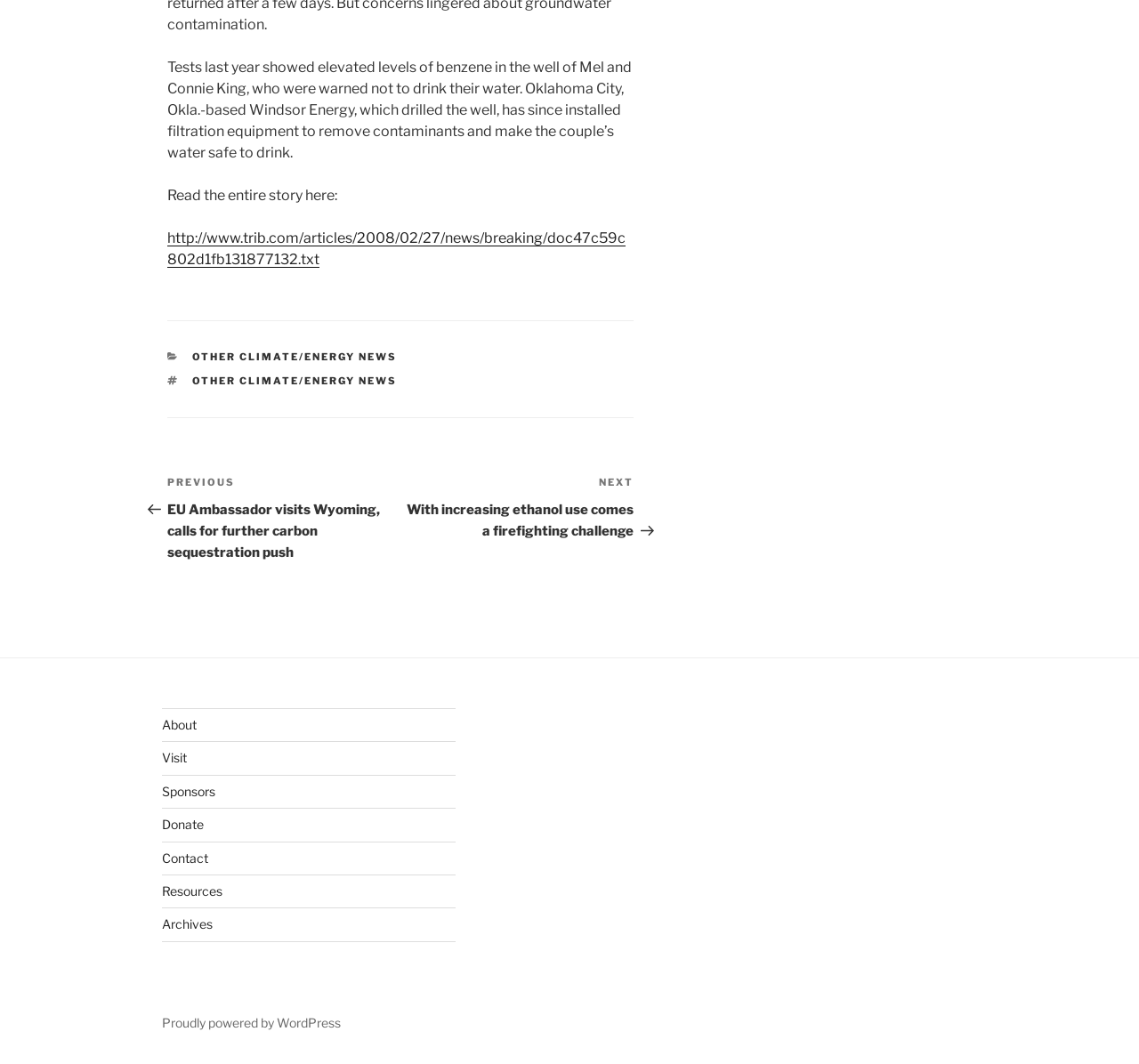Using the webpage screenshot, locate the HTML element that fits the following description and provide its bounding box: "Other Climate/Energy News".

[0.168, 0.329, 0.349, 0.341]